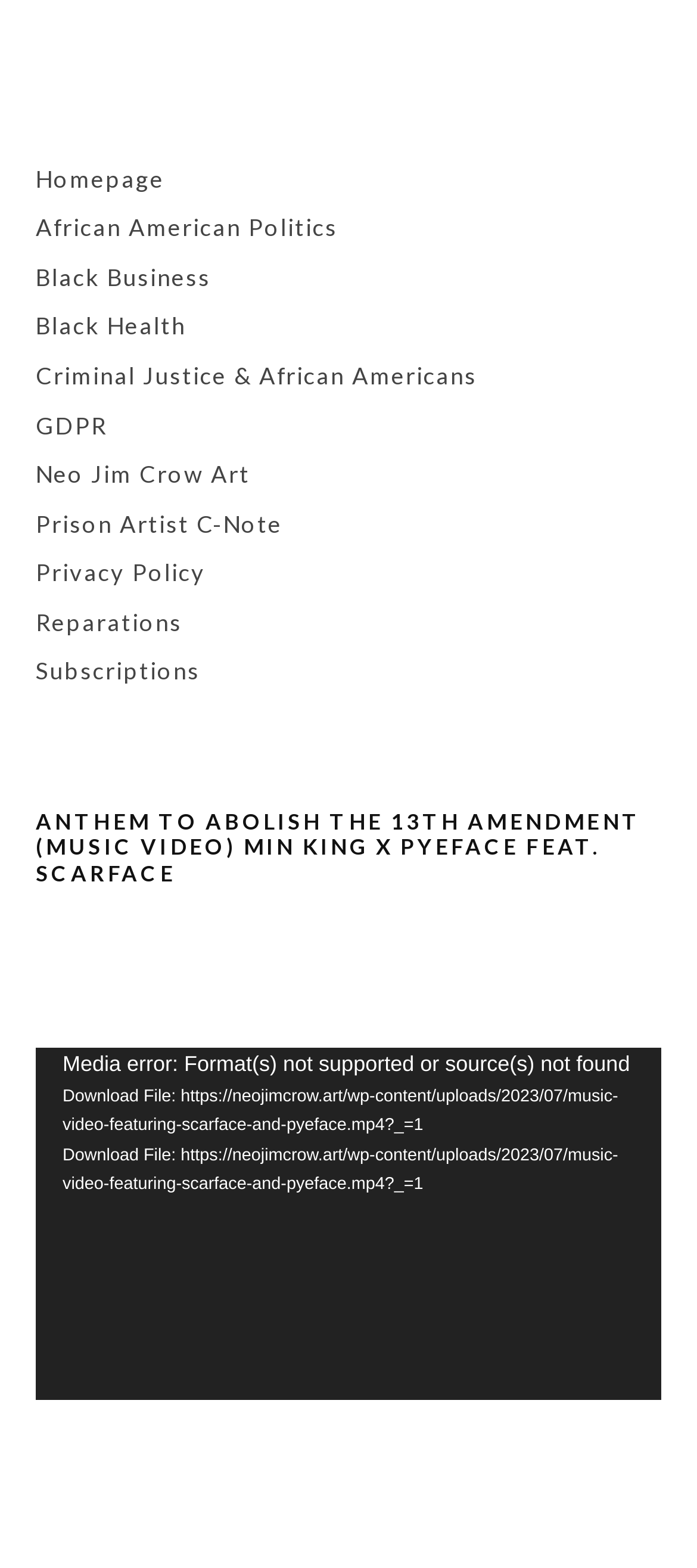With reference to the screenshot, provide a detailed response to the question below:
What is the title of the music video?

The title of the music video can be found in the heading element with the text 'ANTHEM TO ABOLISH THE 13TH AMENDMENT (MUSIC VIDEO) MIN KING X PYEFACE FEAT. SCARFACE'.